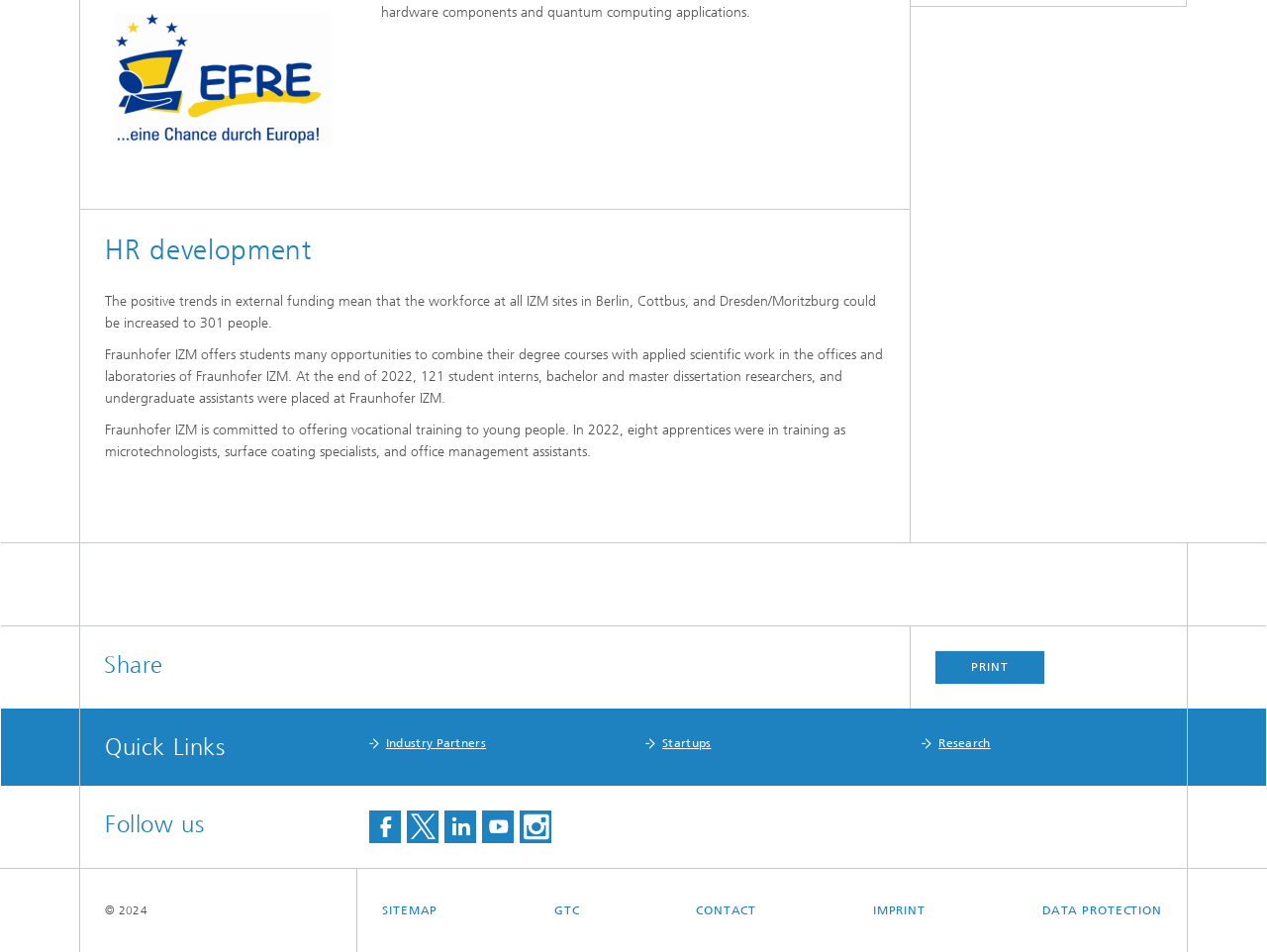Pinpoint the bounding box coordinates of the clickable area needed to execute the instruction: "Follow on Facebook". The coordinates should be specified as four float numbers between 0 and 1, i.e., [left, top, right, bottom].

[0.291, 0.852, 0.316, 0.886]